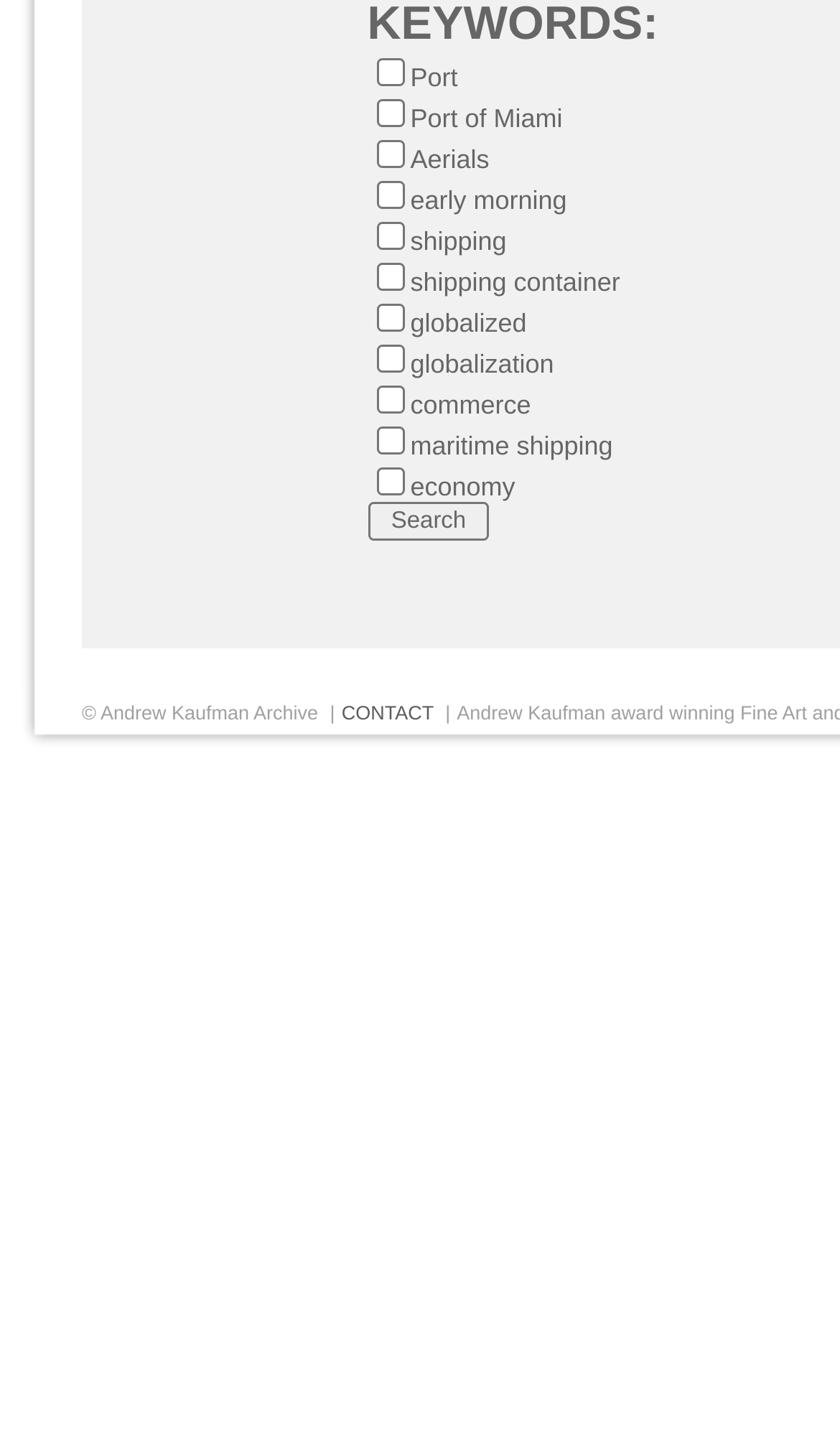What is the last StaticText element on the page?
Examine the image and give a concise answer in one word or a short phrase.

economy